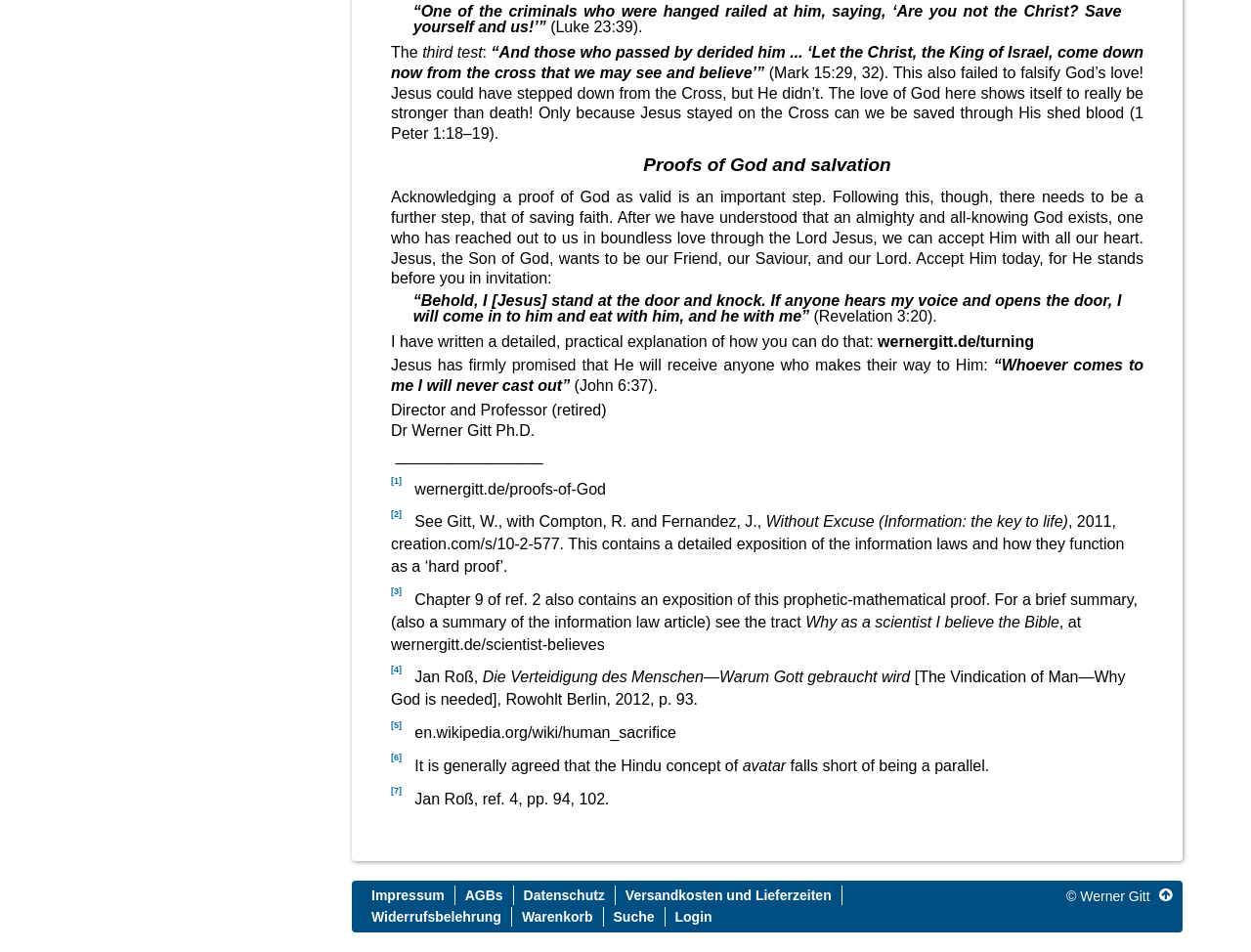Provide a brief response using a word or short phrase to this question:
What is the author's profession?

Professor